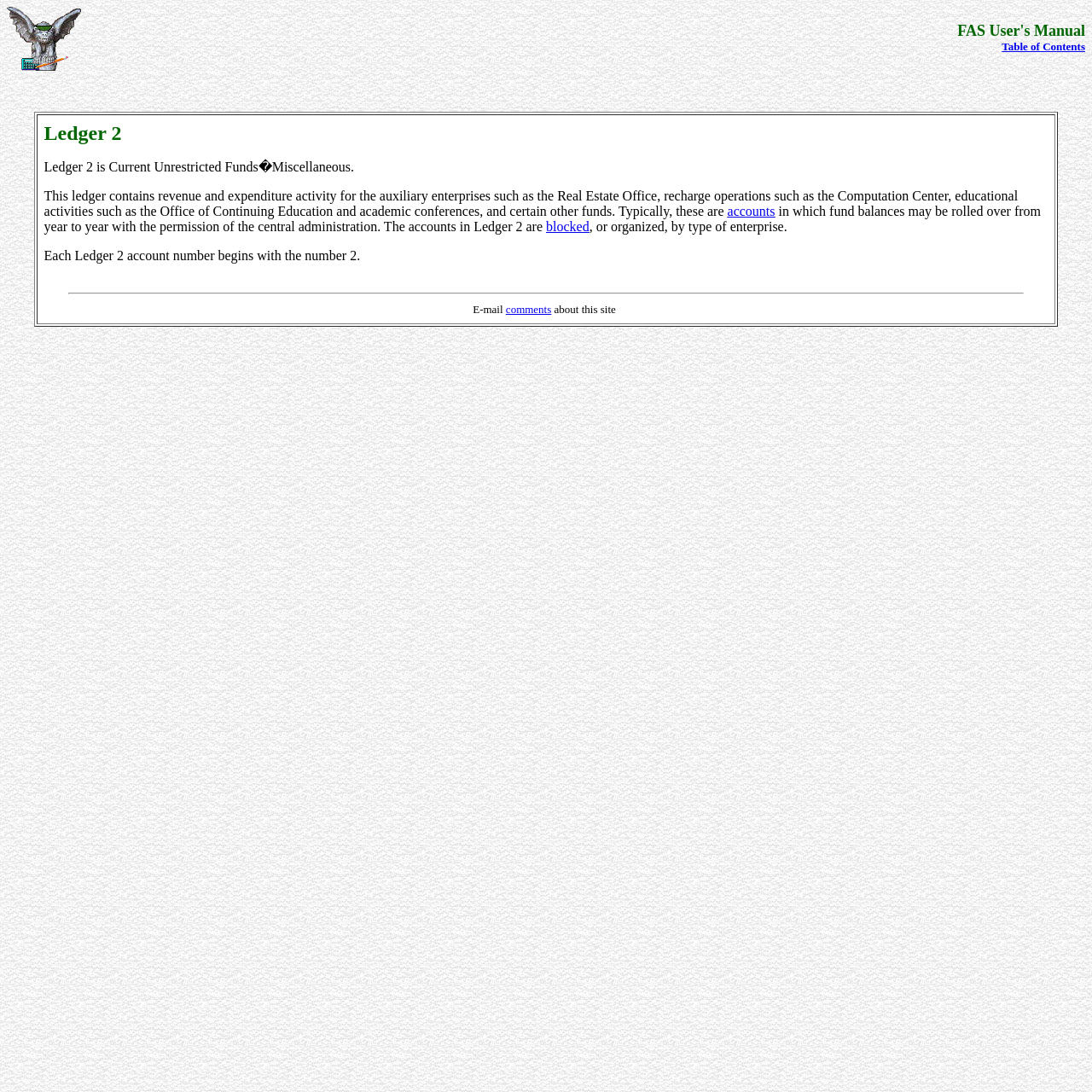Based on the description "blocked", find the bounding box of the specified UI element.

[0.5, 0.201, 0.54, 0.214]